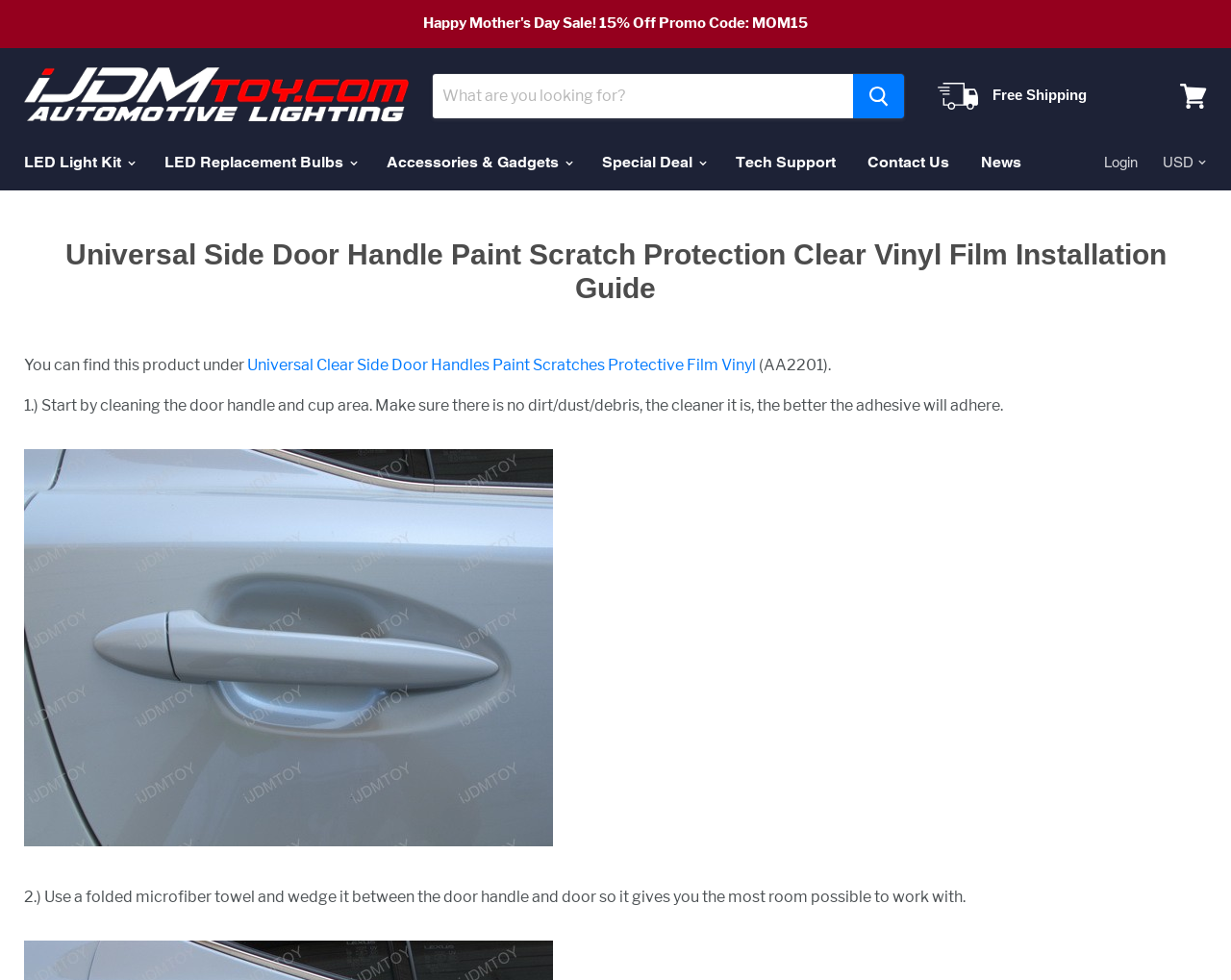Can you provide the bounding box coordinates for the element that should be clicked to implement the instruction: "Click on the main menu"?

[0.008, 0.138, 0.864, 0.195]